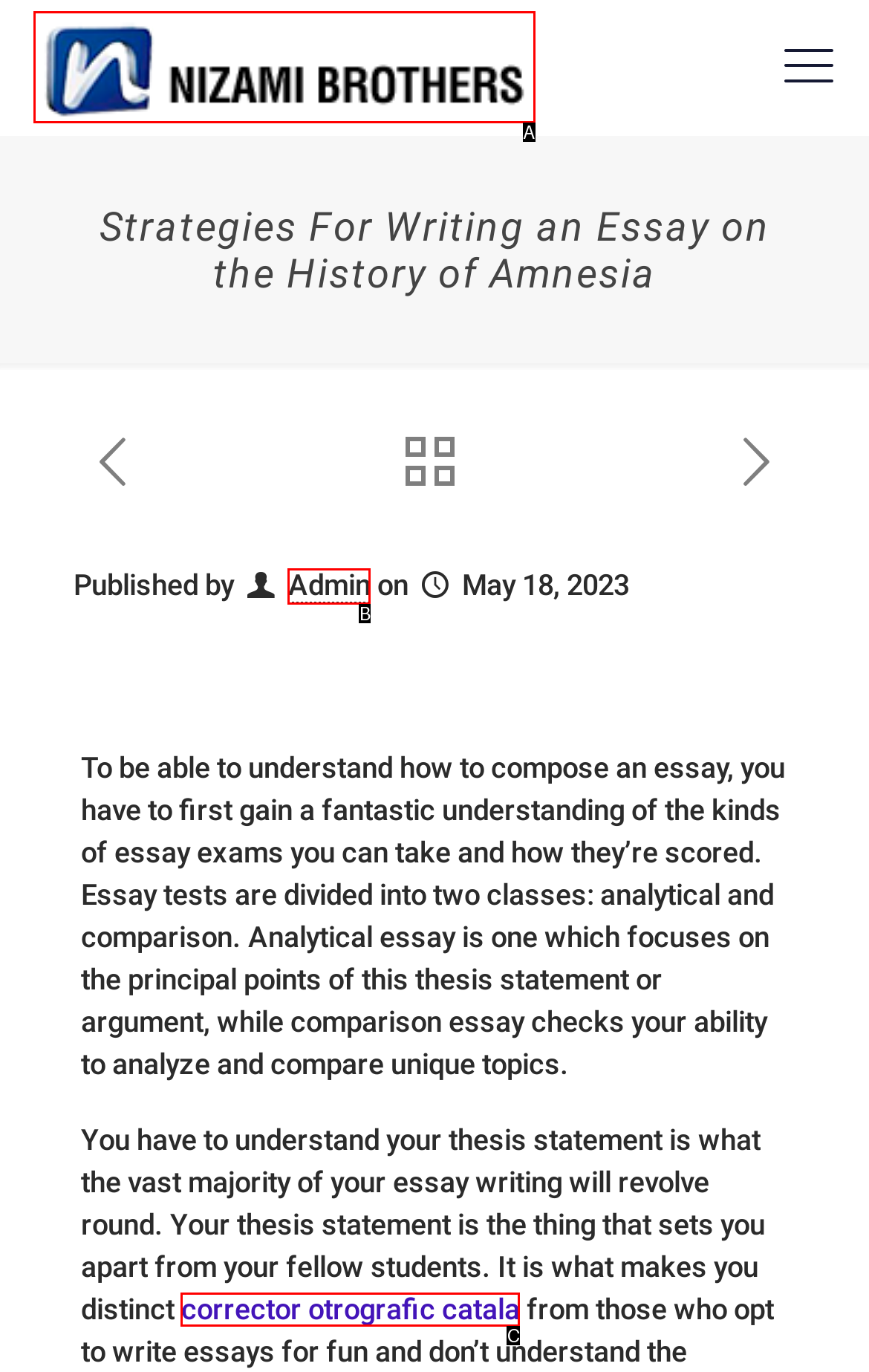Which option best describes: corrector otrografic catala
Respond with the letter of the appropriate choice.

C